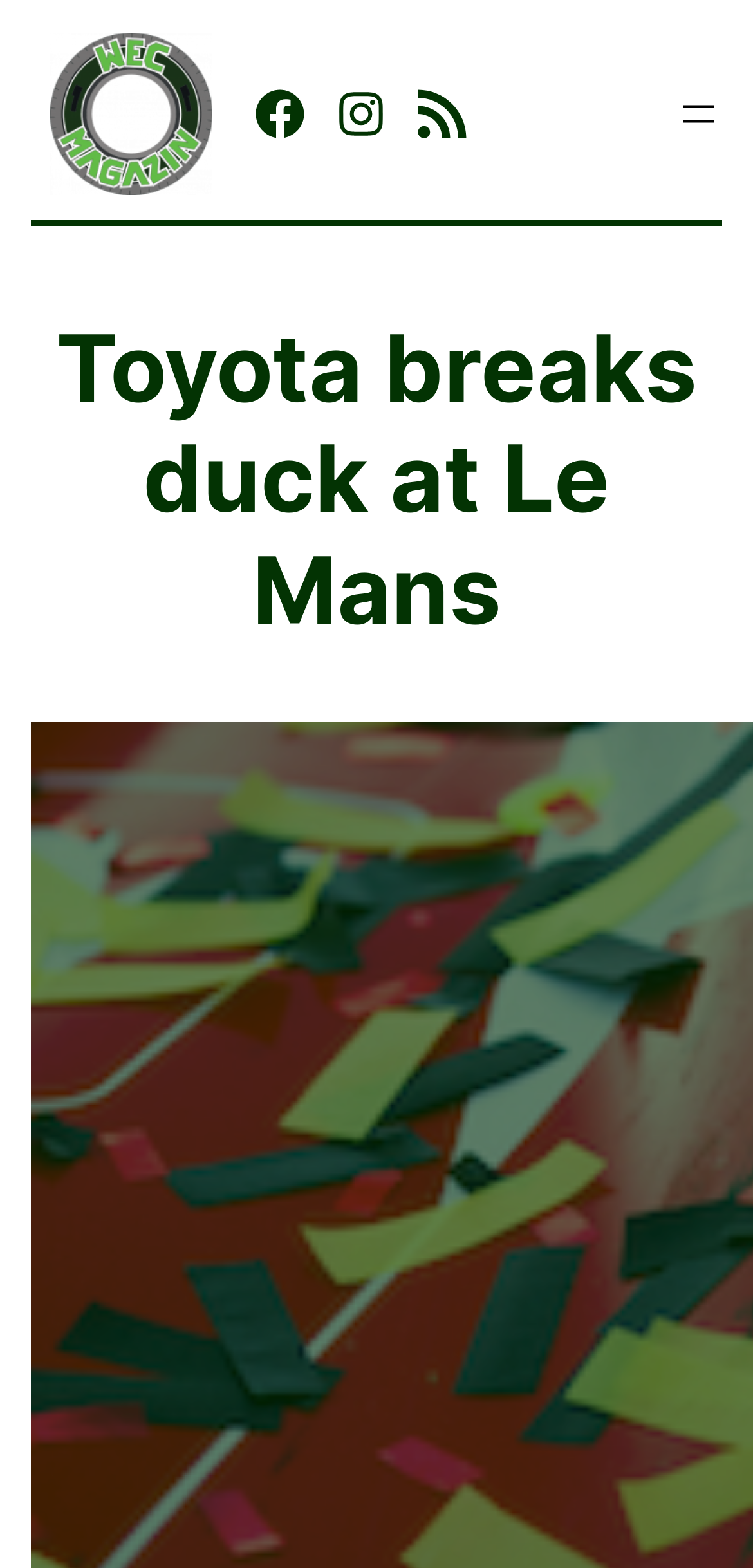How many social media links are there? Examine the screenshot and reply using just one word or a brief phrase.

3